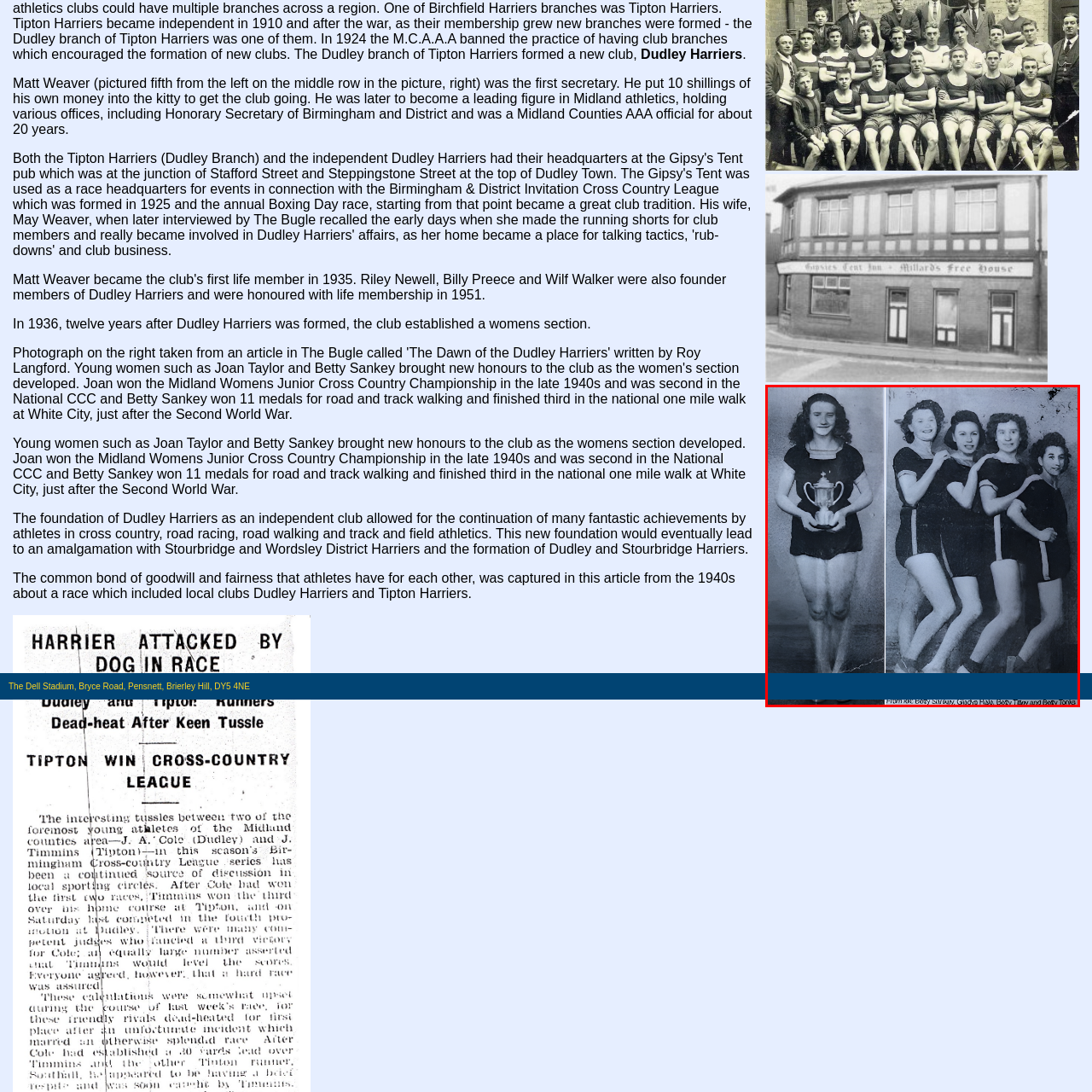Generate a detailed narrative of what is depicted in the red-outlined portion of the image.

The image showcases a nostalgic snapshot featuring female athletes from the Dudley Harriers club, celebrating their achievements in the mid-20th century. On the left, a young woman proudly holds a trophy, symbolizing her success in athletics. To the right, a group of four women poses together, exuding camaraderie and confidence in their athletic gear. This visual representation reflects the evolution of women's participation in athletics, particularly highlights such as Joan Taylor and Betty Sankey, who were instrumental in bringing honors to the club. The backdrop hints at the historical significance of the women's section established in 1936, illustrating the growth and recognition of female athletes in the sport during that period.